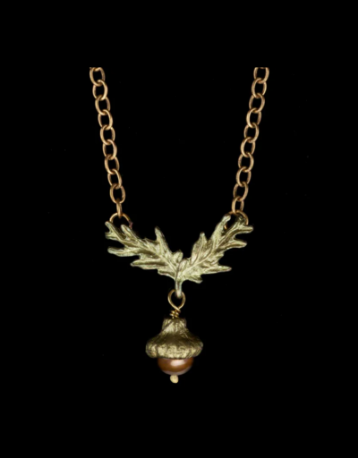Give an elaborate caption for the image.

The image showcases the "Acorn and Oak 16' Pendant" from boréal, featuring a beautifully crafted design. The pendant is suspended from a delicate chain, adorned with an intricately detailed oak leaf motif that adds a touch of nature-inspired elegance. Below the leaf, a charming acorn pendant is accented with a chocolate freshwater pearl, highlighting the craftsmanship and thoughtful design. This piece not only serves as a striking accessory but also symbolizes new beginnings and the beauty of the natural world, making it an ideal gift for special occasions or a lovely addition to any jewelry collection.